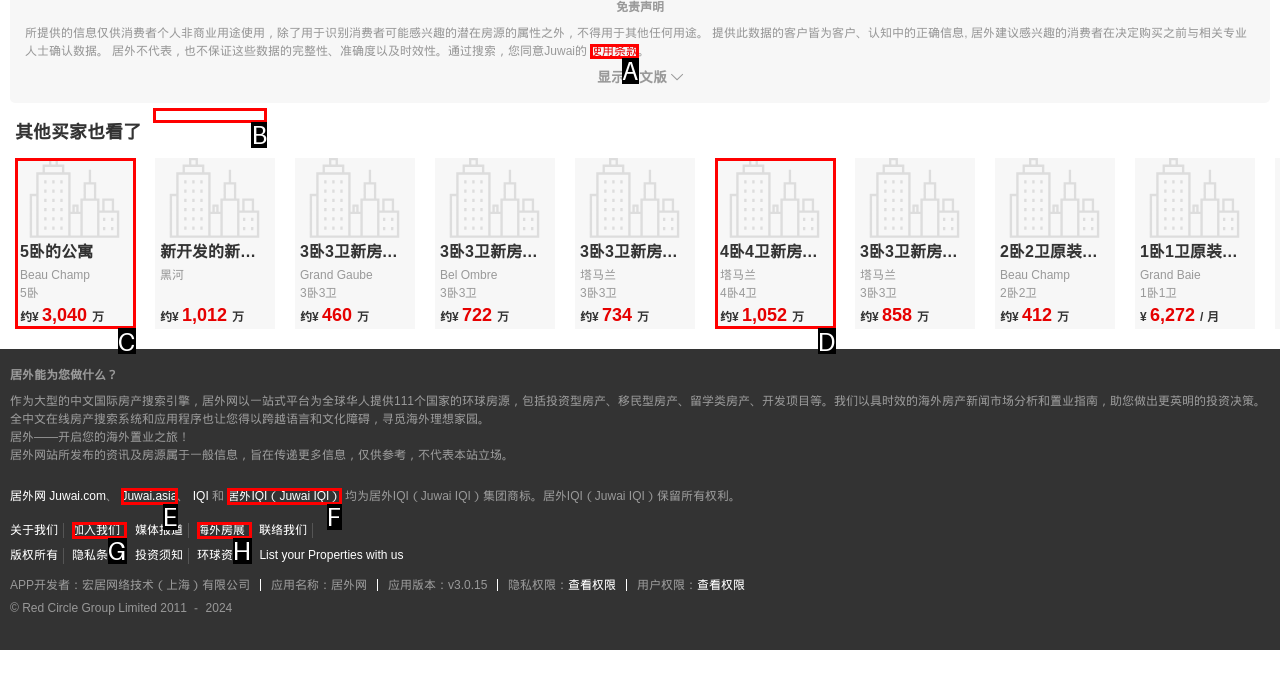Identify which HTML element matches the description: 居外IQI（Juwai IQI）. Answer with the correct option's letter.

F